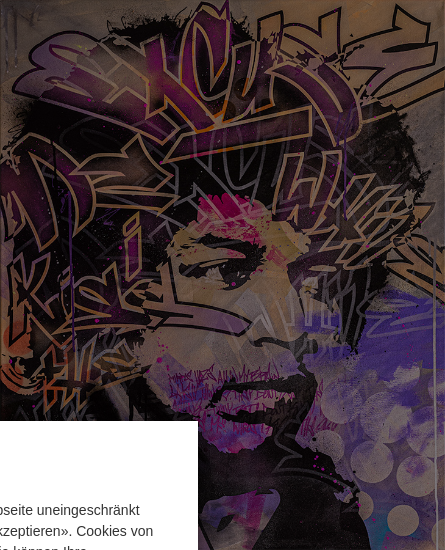What is the name of the series this artwork belongs to?
From the image, respond using a single word or phrase.

Ikonen Series